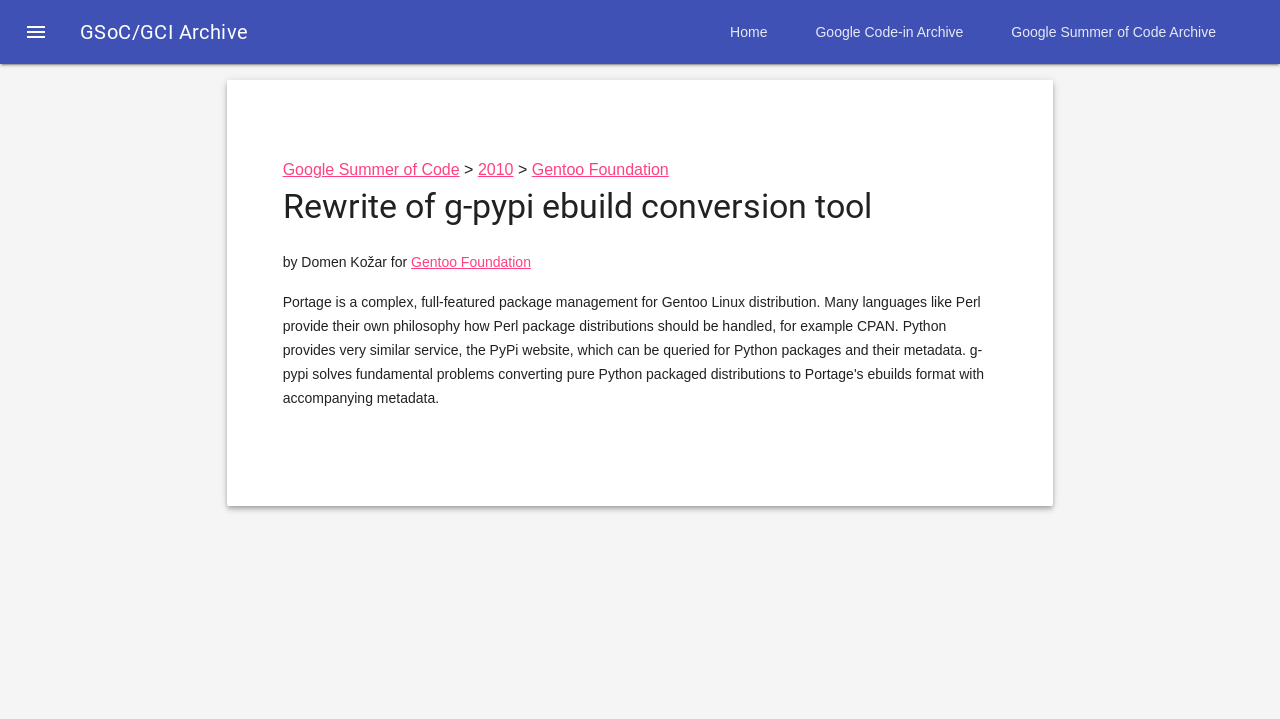Identify the bounding box coordinates of the clickable section necessary to follow the following instruction: "Learn more about the Gentoo Foundation". The coordinates should be presented as four float numbers from 0 to 1, i.e., [left, top, right, bottom].

[0.415, 0.224, 0.522, 0.248]